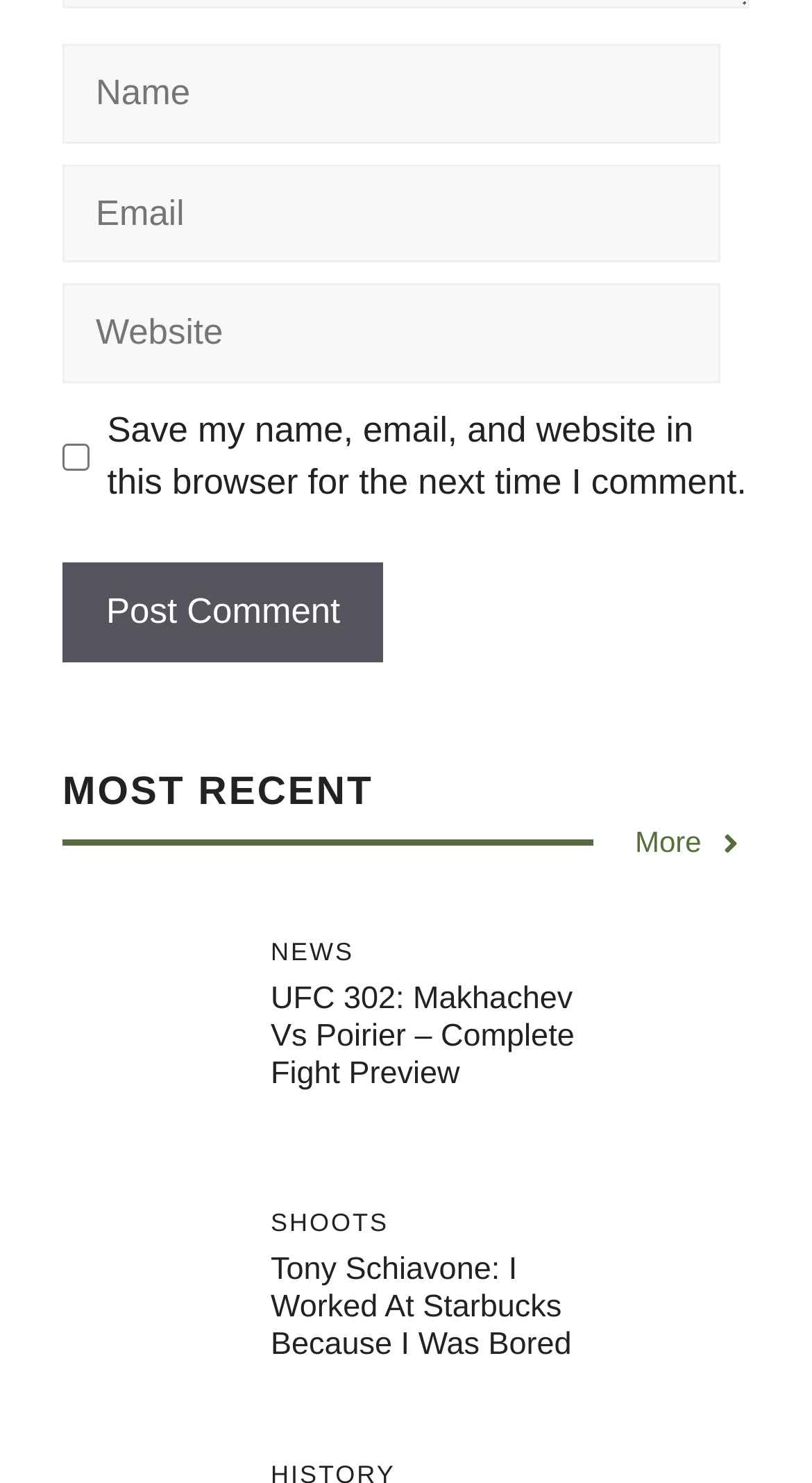Could you specify the bounding box coordinates for the clickable section to complete the following instruction: "Input your email"?

[0.077, 0.111, 0.887, 0.177]